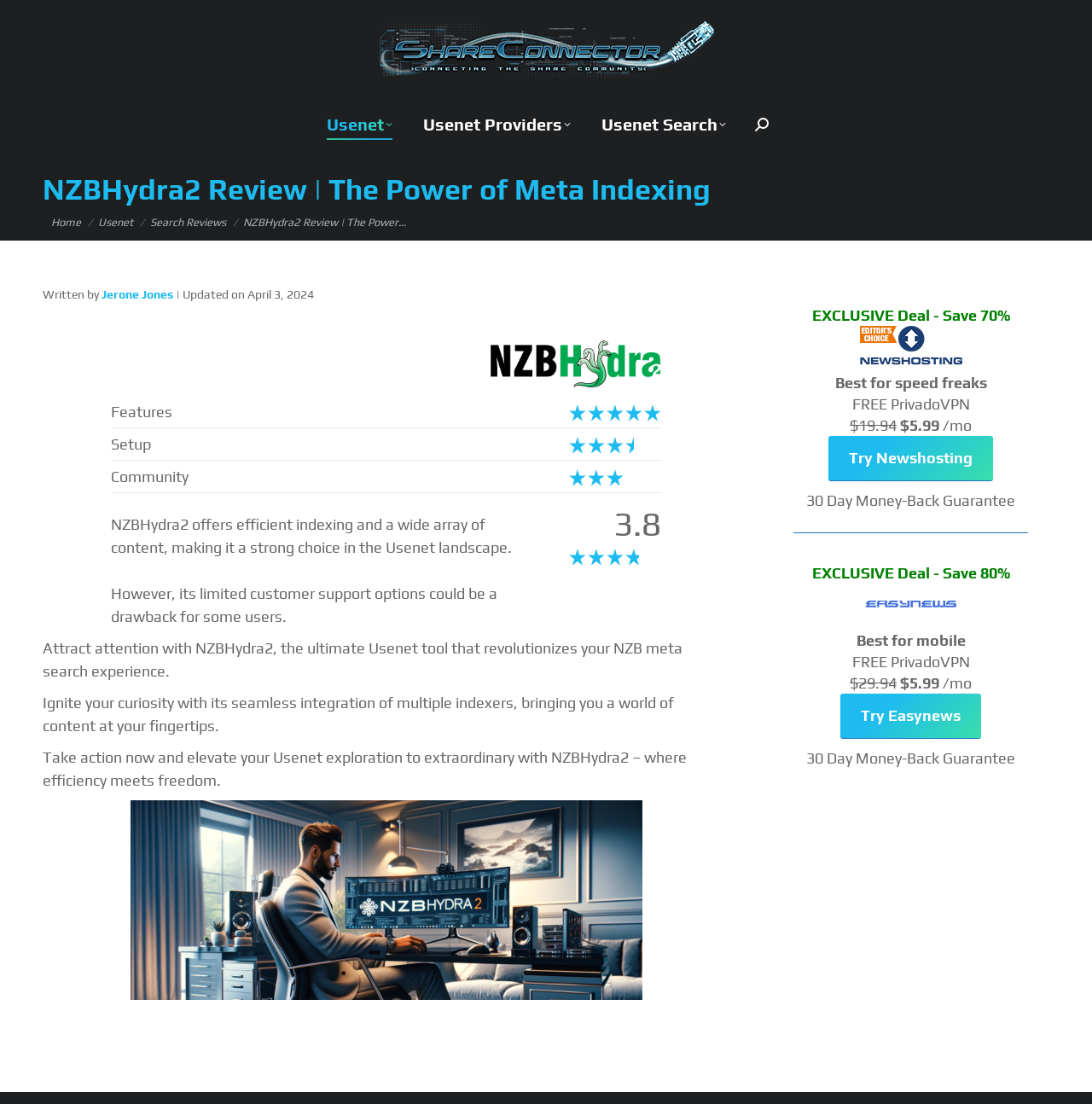Can you pinpoint the bounding box coordinates for the clickable element required for this instruction: "Explore the features of NZBHydra2"? The coordinates should be four float numbers between 0 and 1, i.e., [left, top, right, bottom].

[0.102, 0.365, 0.158, 0.381]